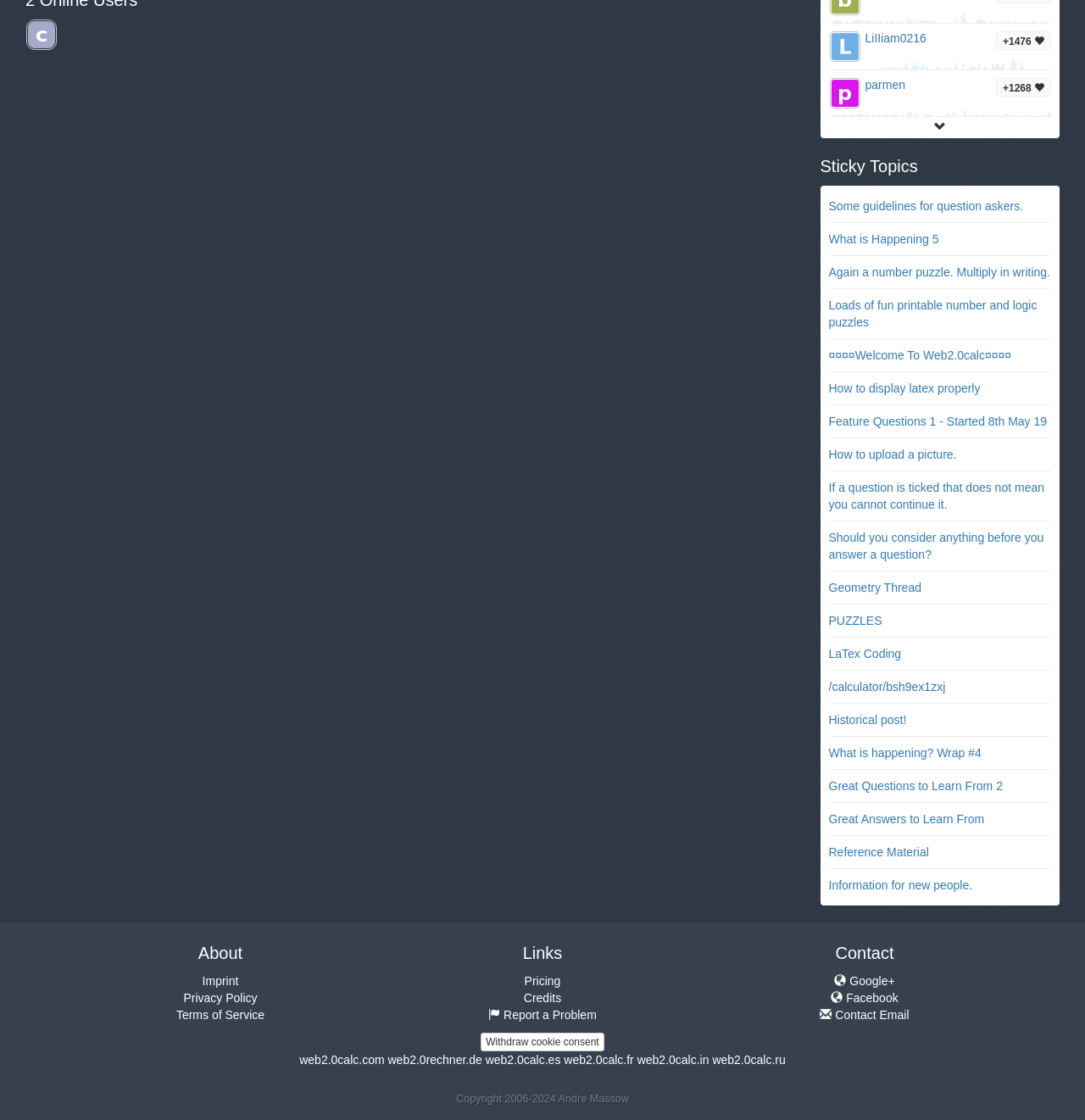Given the element description, predict the bounding box coordinates in the format (top-left x, top-left y, bottom-right x, bottom-right y). Make sure all values are between 0 and 1. Here is the element description: parent_node: +1476

[0.764, 0.028, 0.793, 0.055]